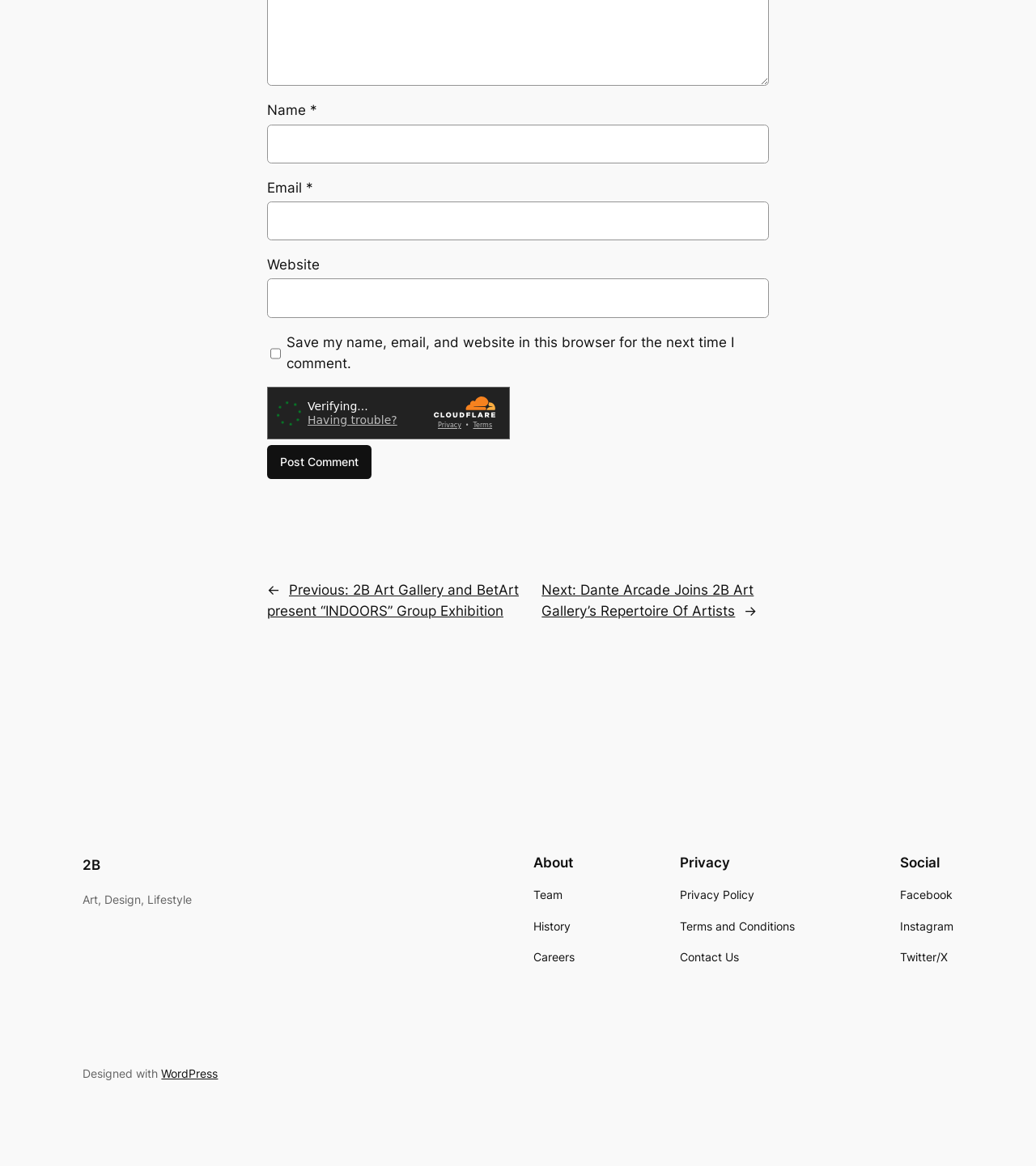What is the category of the post?
Provide an in-depth and detailed explanation in response to the question.

The category of the post can be inferred from the static text 'Art, Design, Lifestyle' located at the top of the webpage, which suggests that the post is related to these categories.